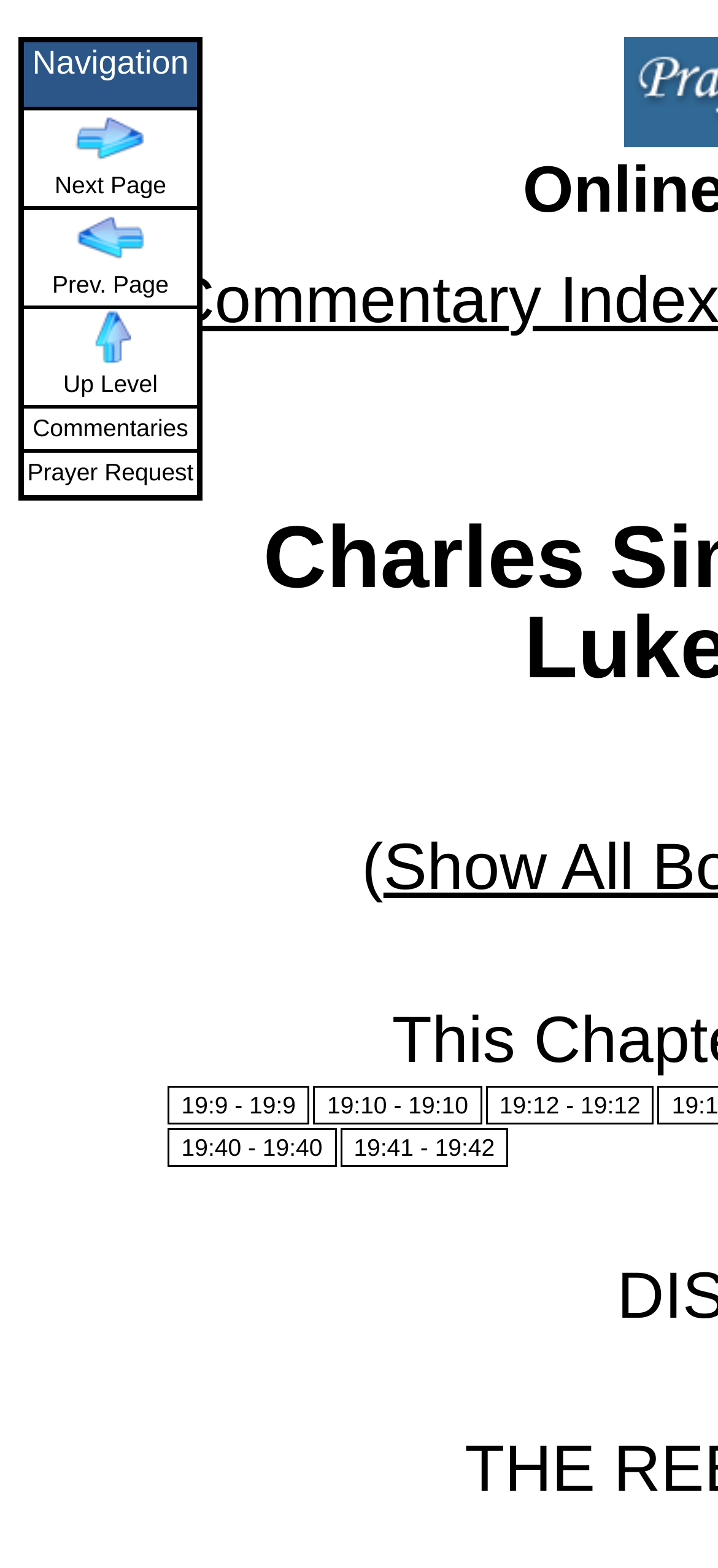Please provide the bounding box coordinates in the format (top-left x, top-left y, bottom-right x, bottom-right y). Remember, all values are floating point numbers between 0 and 1. What is the bounding box coordinate of the region described as: 19:40 - 19:40

[0.233, 0.719, 0.468, 0.744]